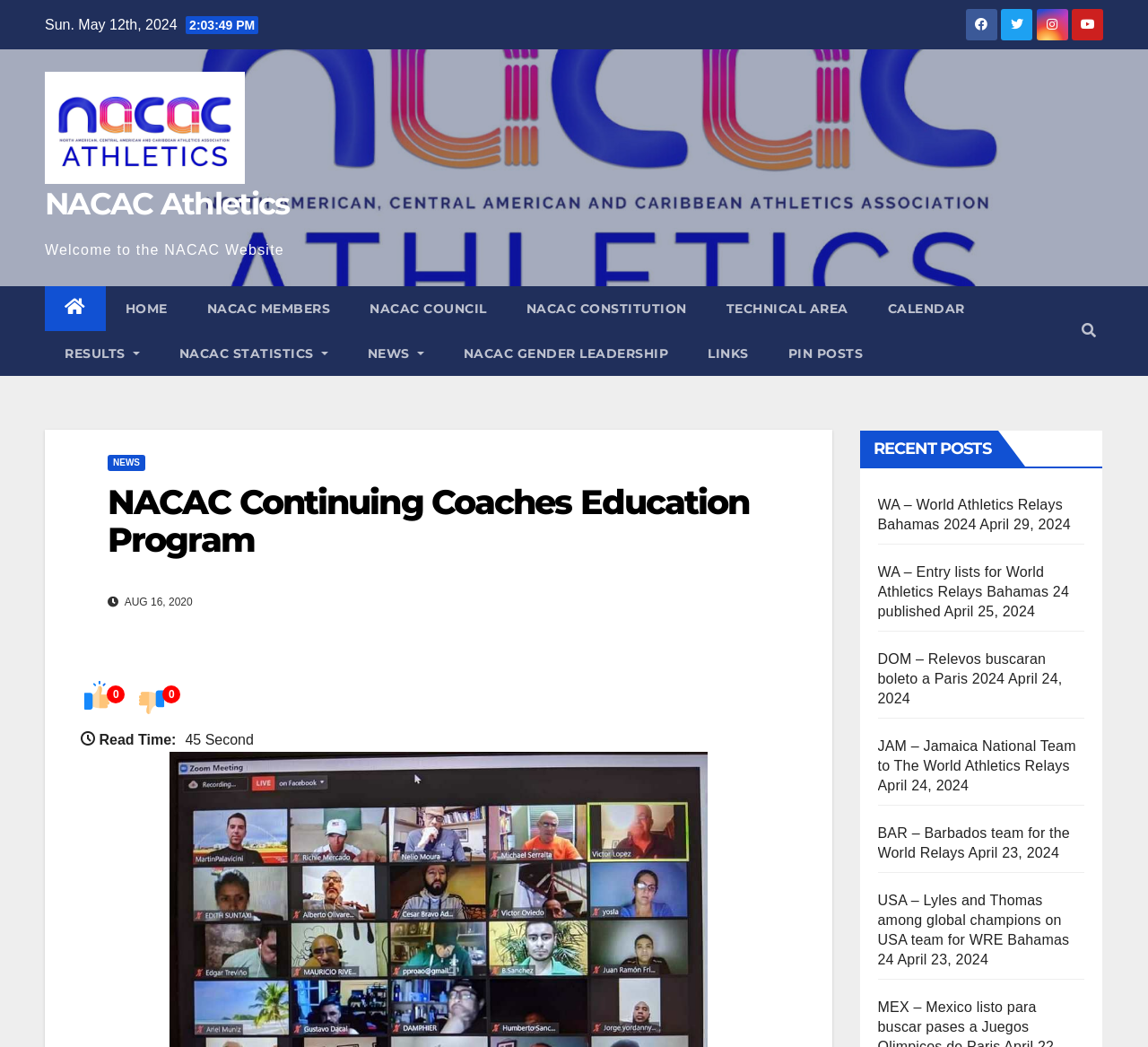Please give the bounding box coordinates of the area that should be clicked to fulfill the following instruction: "View NACAC STATISTICS". The coordinates should be in the format of four float numbers from 0 to 1, i.e., [left, top, right, bottom].

[0.139, 0.316, 0.303, 0.359]